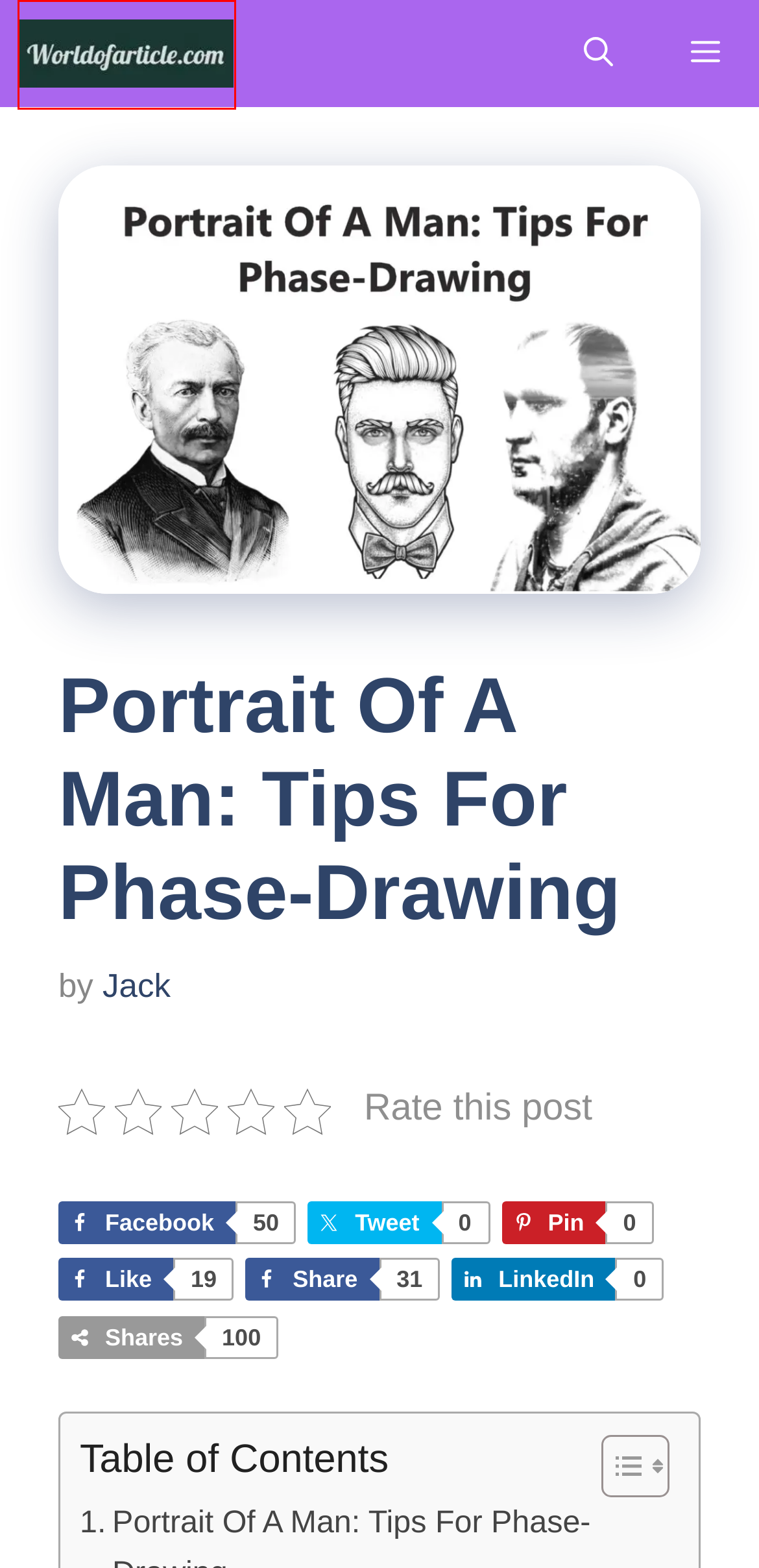Consider the screenshot of a webpage with a red bounding box and select the webpage description that best describes the new page that appears after clicking the element inside the red box. Here are the candidates:
A. Latest Tech, Business, Heatlh etc article website
B. World best business finance news website
C. Uncategorized - Latest Tech, Business, Heatlh etc article website
D. World best tech article website
E. World best article website
F. Business
G. Contact Us
H. NBA2K22's greatest-ever players or GOATs

A